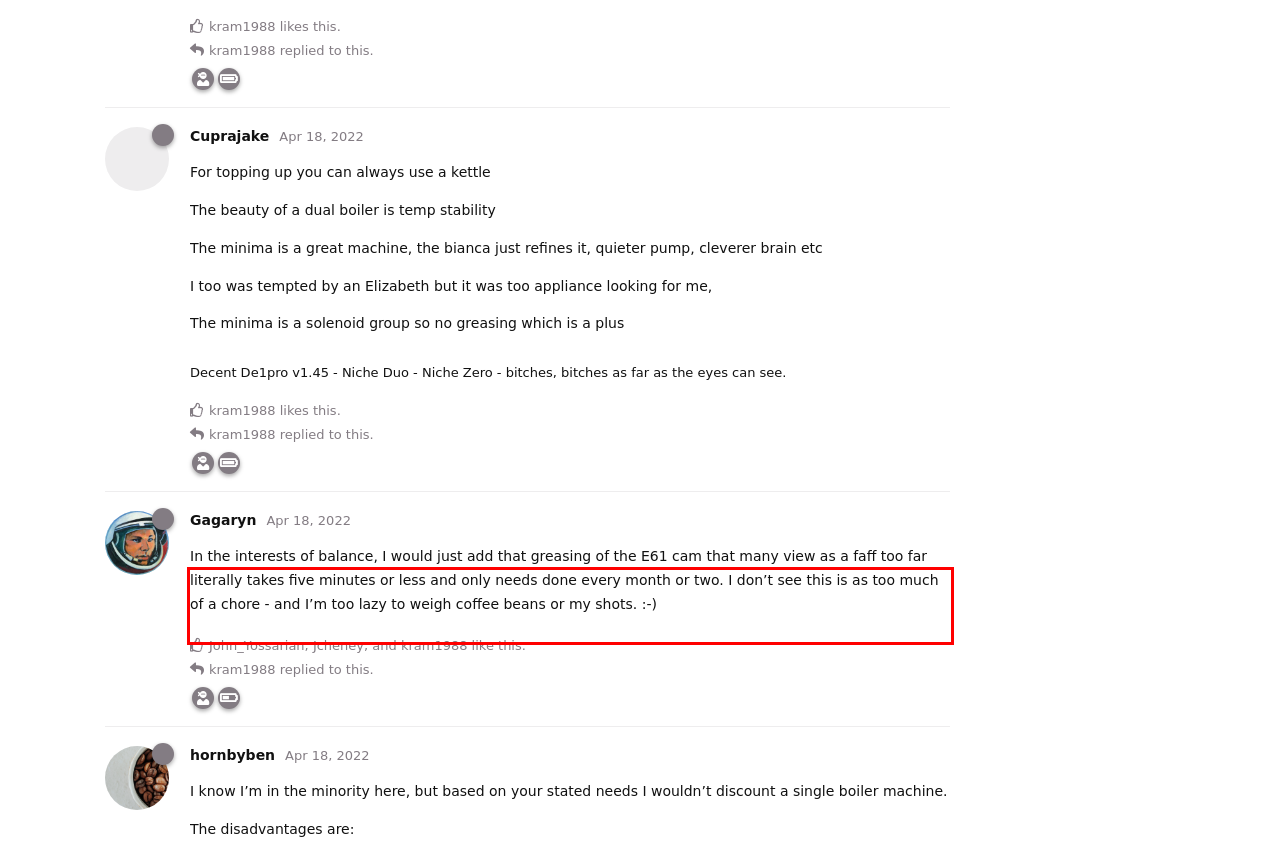In the screenshot of the webpage, find the red bounding box and perform OCR to obtain the text content restricted within this red bounding box.

If you sort the water out for the brew boiler you’ll just have to descale the service boiler, which isn’t an issue. Ashbeck will be fine in the brew boiler in terms of scaling but alkalinity is low which isn’t good for coffee or boiler health.